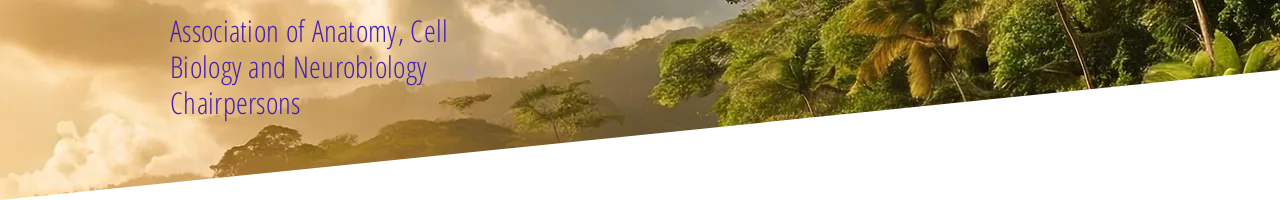What is the association's meeting setting?
Refer to the image and respond with a one-word or short-phrase answer.

Tropical